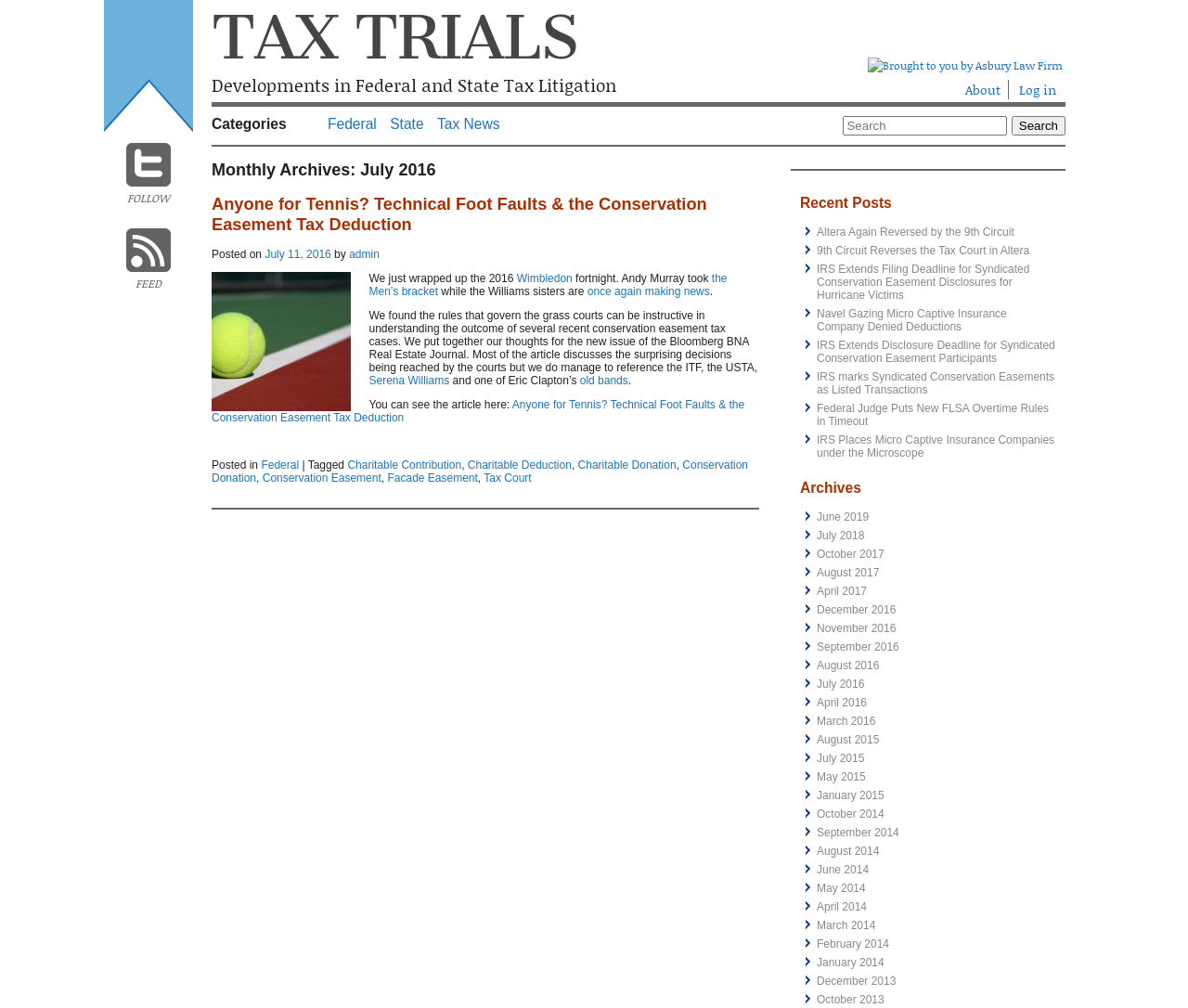How many recent posts are listed on this webpage?
Give a comprehensive and detailed explanation for the question.

The answer can be found by counting the number of list items under the 'Recent Posts' heading, which lists 7 recent posts with links and titles.